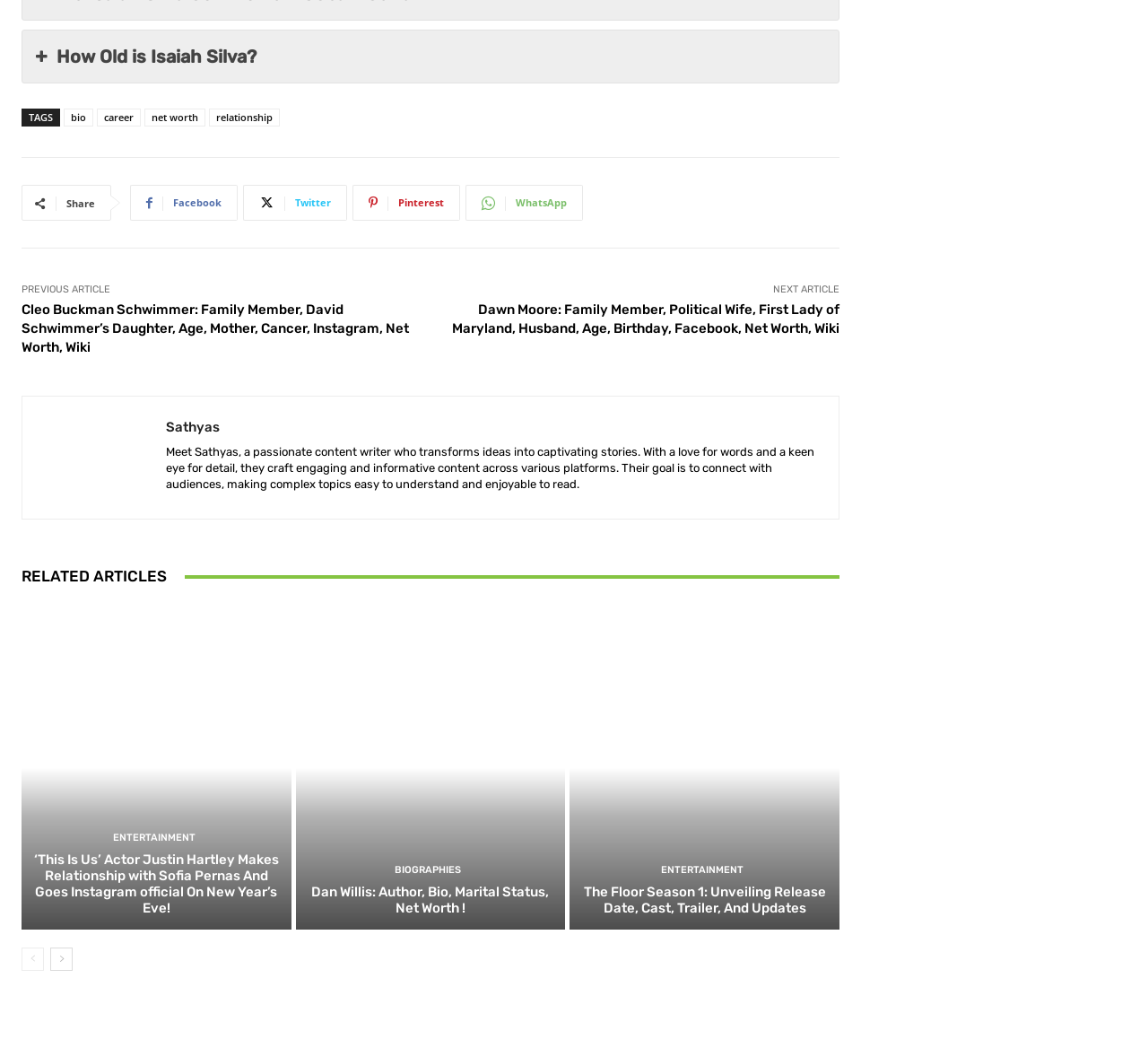What is the topic of the article preceding the current one?
Look at the screenshot and give a one-word or phrase answer.

Cleo Buckman Schwimmer